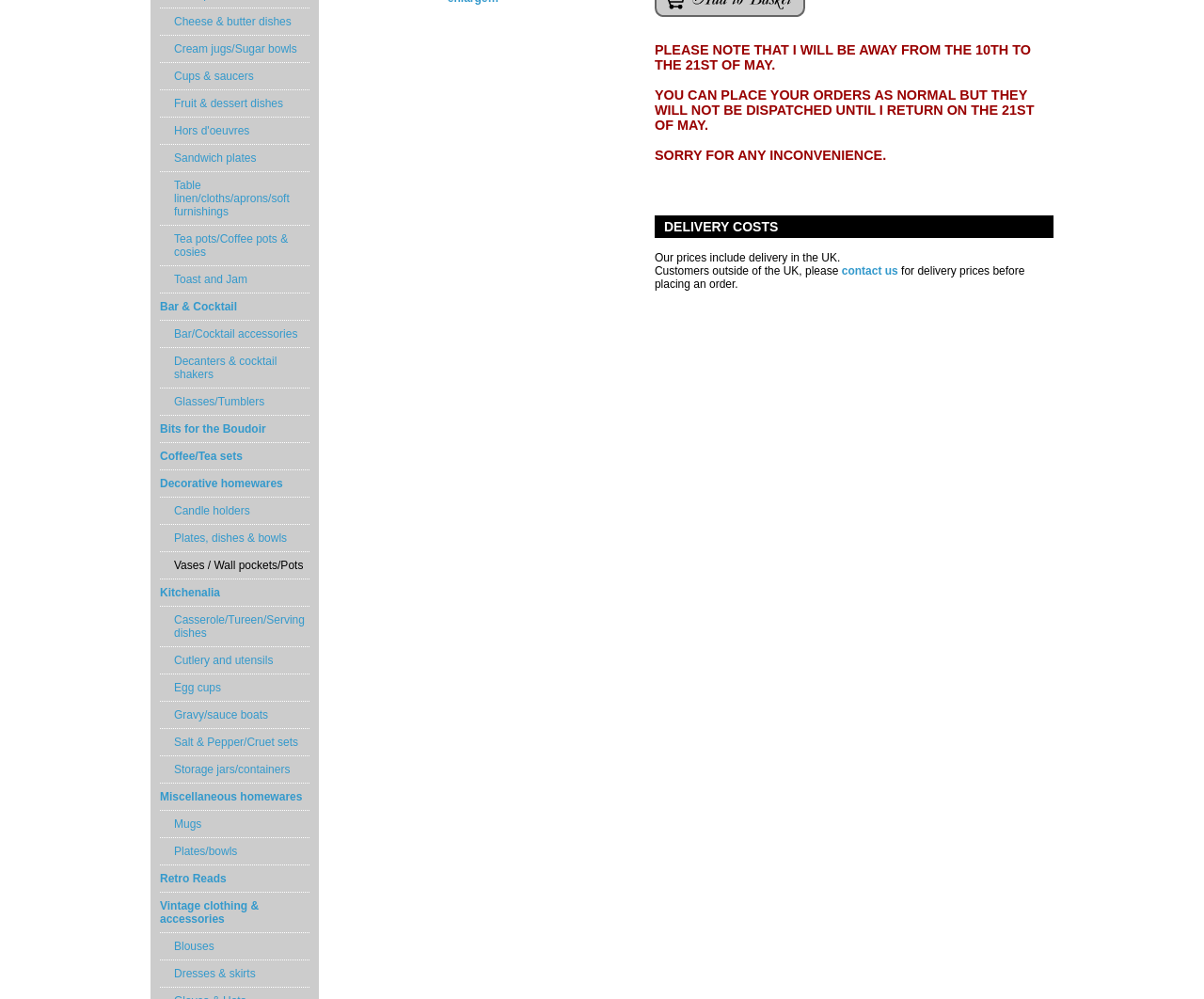Find the bounding box coordinates for the UI element that matches this description: "Toast and Jam".

[0.133, 0.266, 0.257, 0.294]